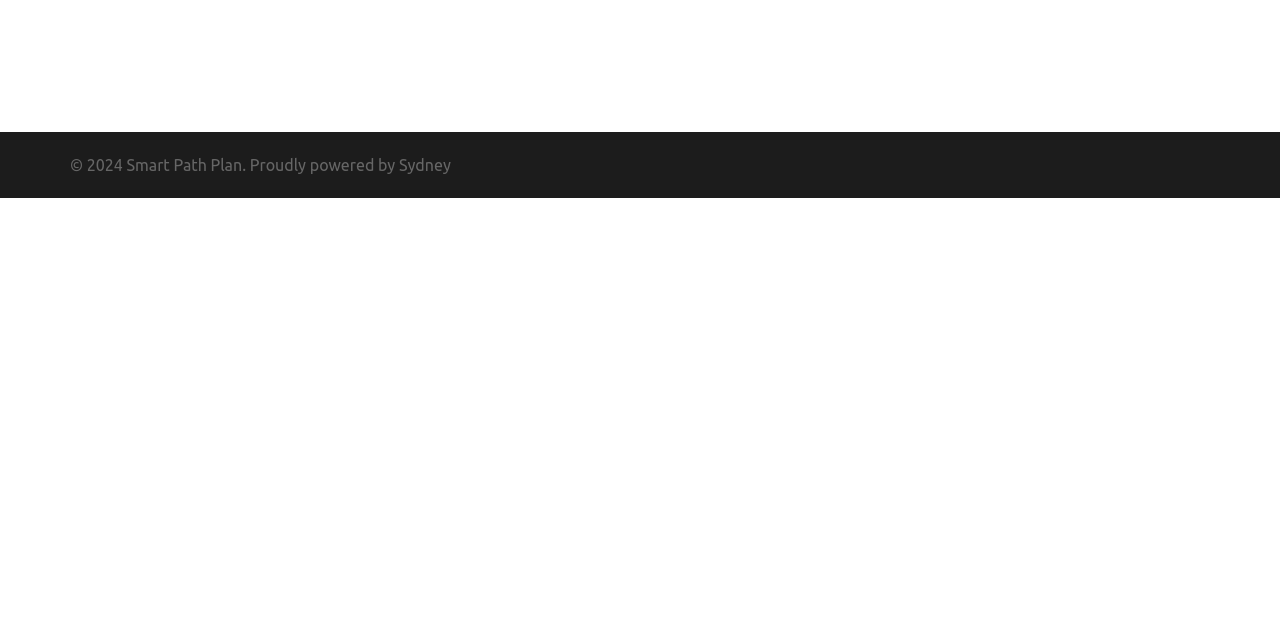Return the bounding box coordinates of the UI element that corresponds to this description: "Sydney". The coordinates must be given as four float numbers in the range of 0 and 1, [left, top, right, bottom].

[0.312, 0.243, 0.352, 0.271]